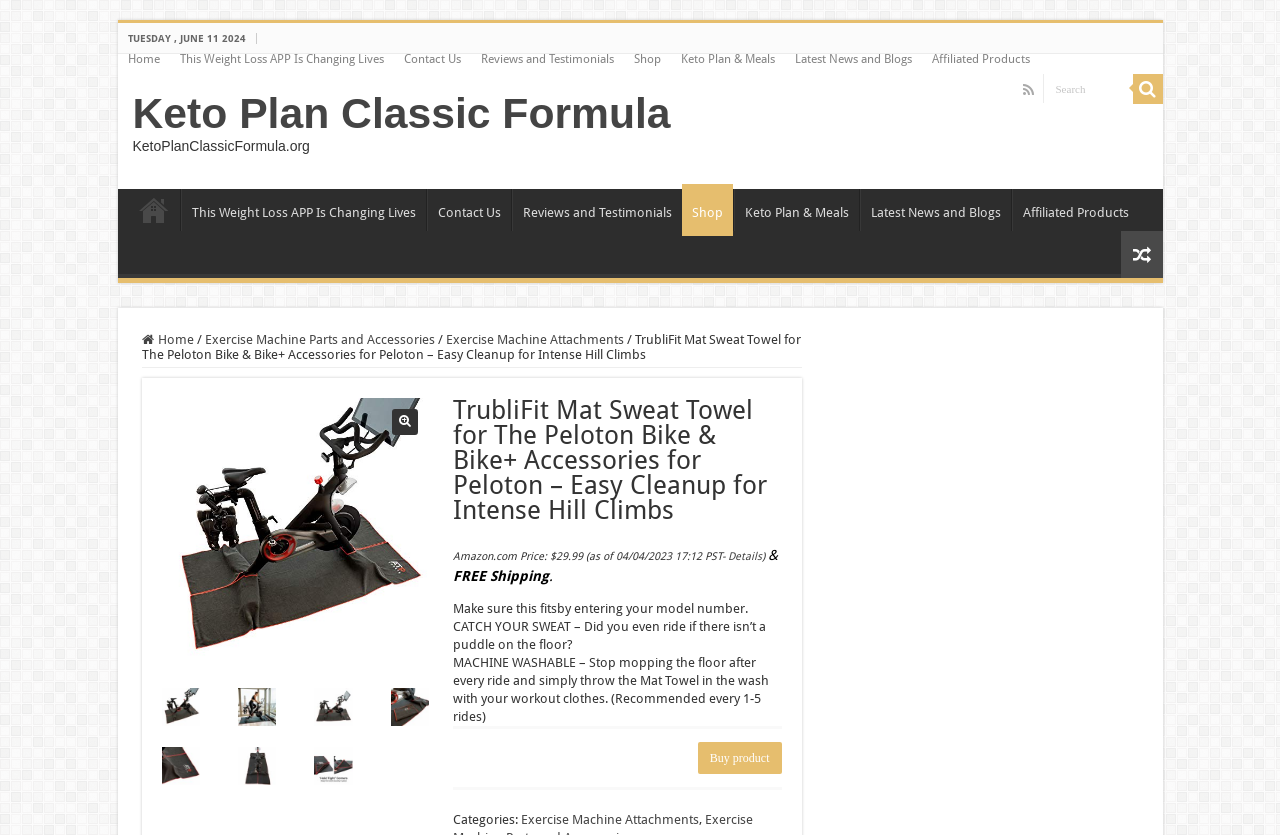What can be done with the Mat Towel after a ride?
Provide an in-depth answer to the question, covering all aspects.

After a ride, the Mat Towel can be thrown in the wash with workout clothes, as mentioned in the product description 'MACHINE WASHABLE – Stop mopping the floor after every ride and simply throw the Mat Towel in the wash with your workout clothes. (Recommended every 1-5 rides)'.